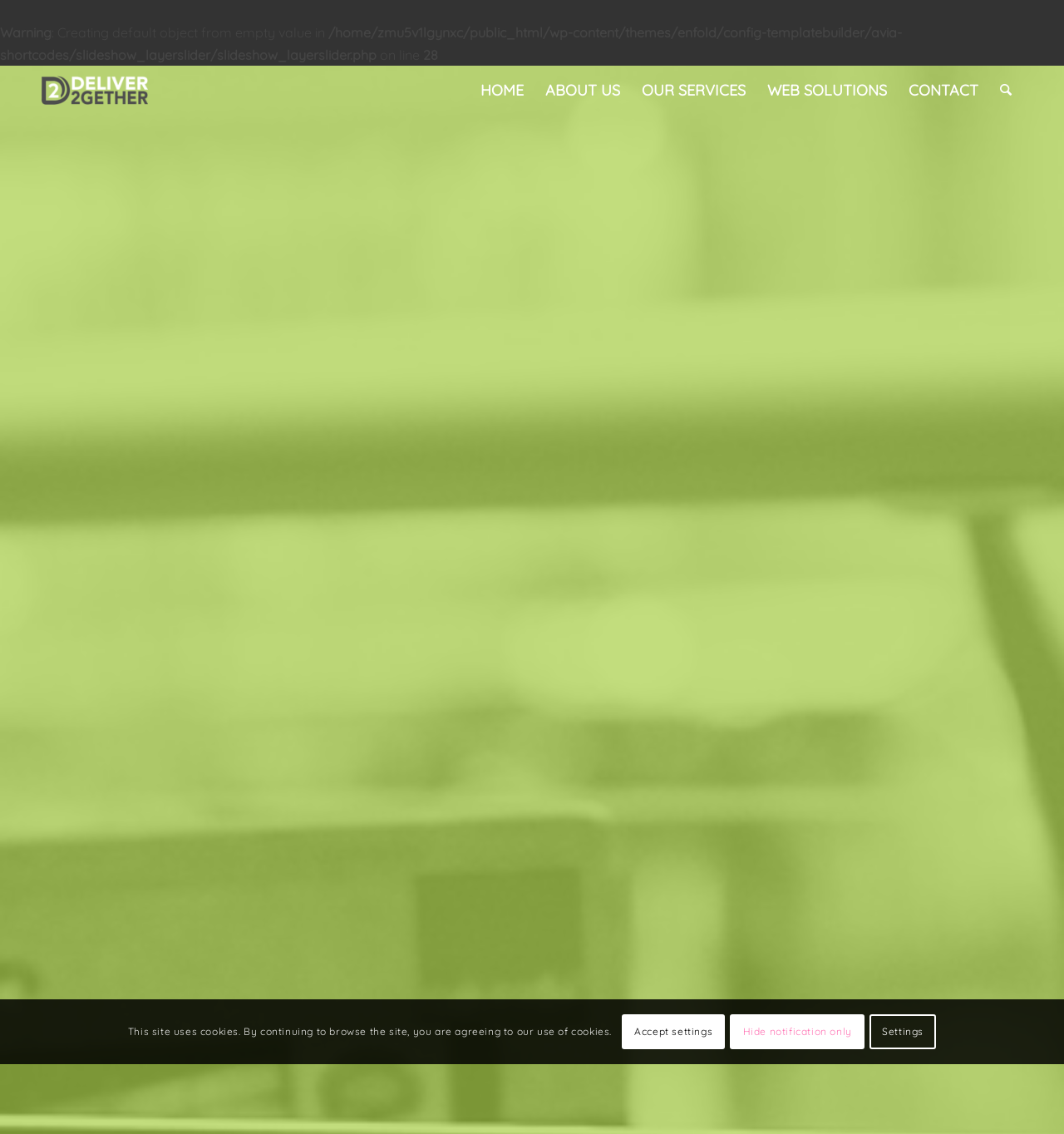Extract the main heading from the webpage content.

WE HAVE SOLUTIONS FOR EVERY BUSINESS PROBLEM!